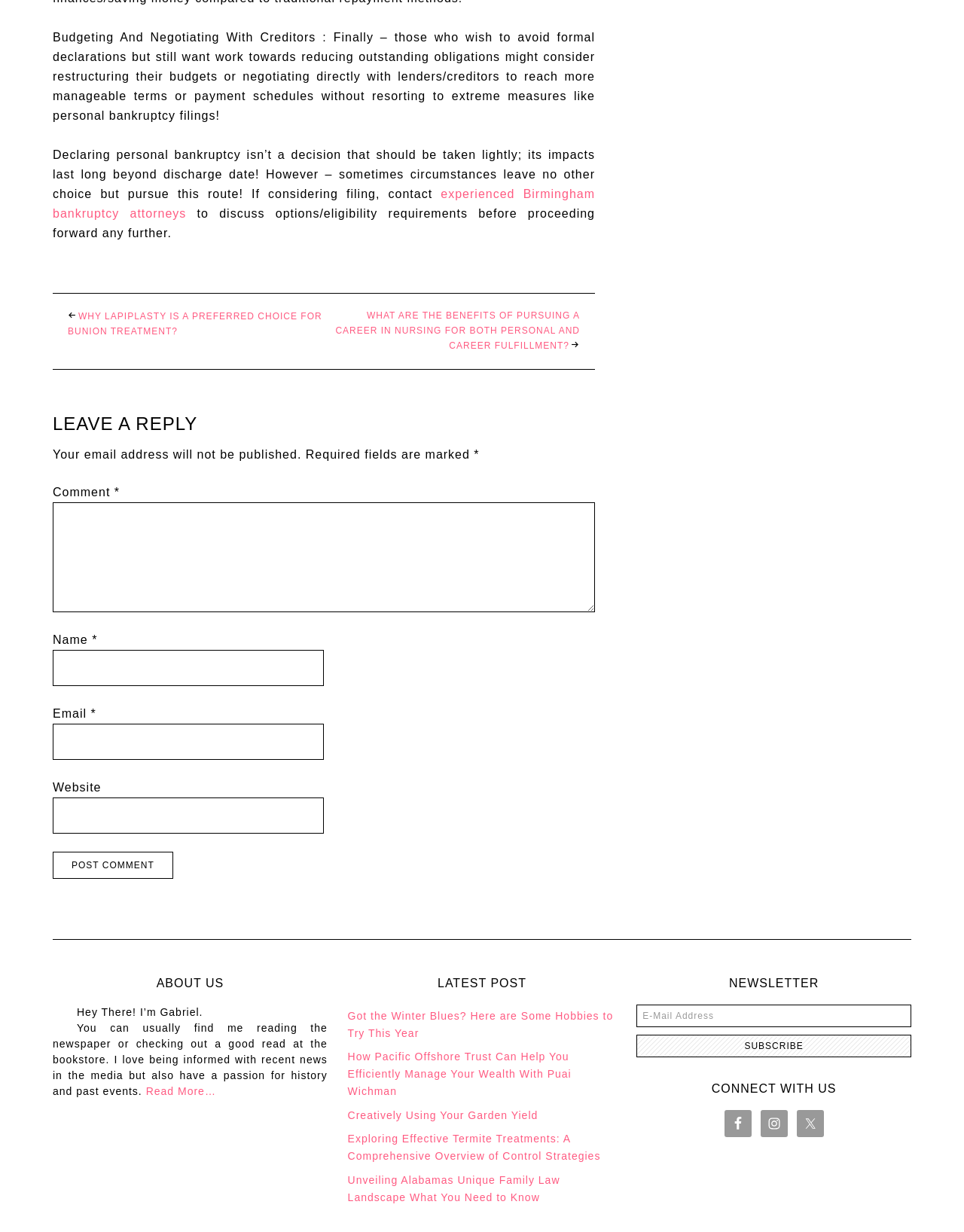Answer the following in one word or a short phrase: 
What is the topic of the last link in the 'LATEST POST' section?

Family Law